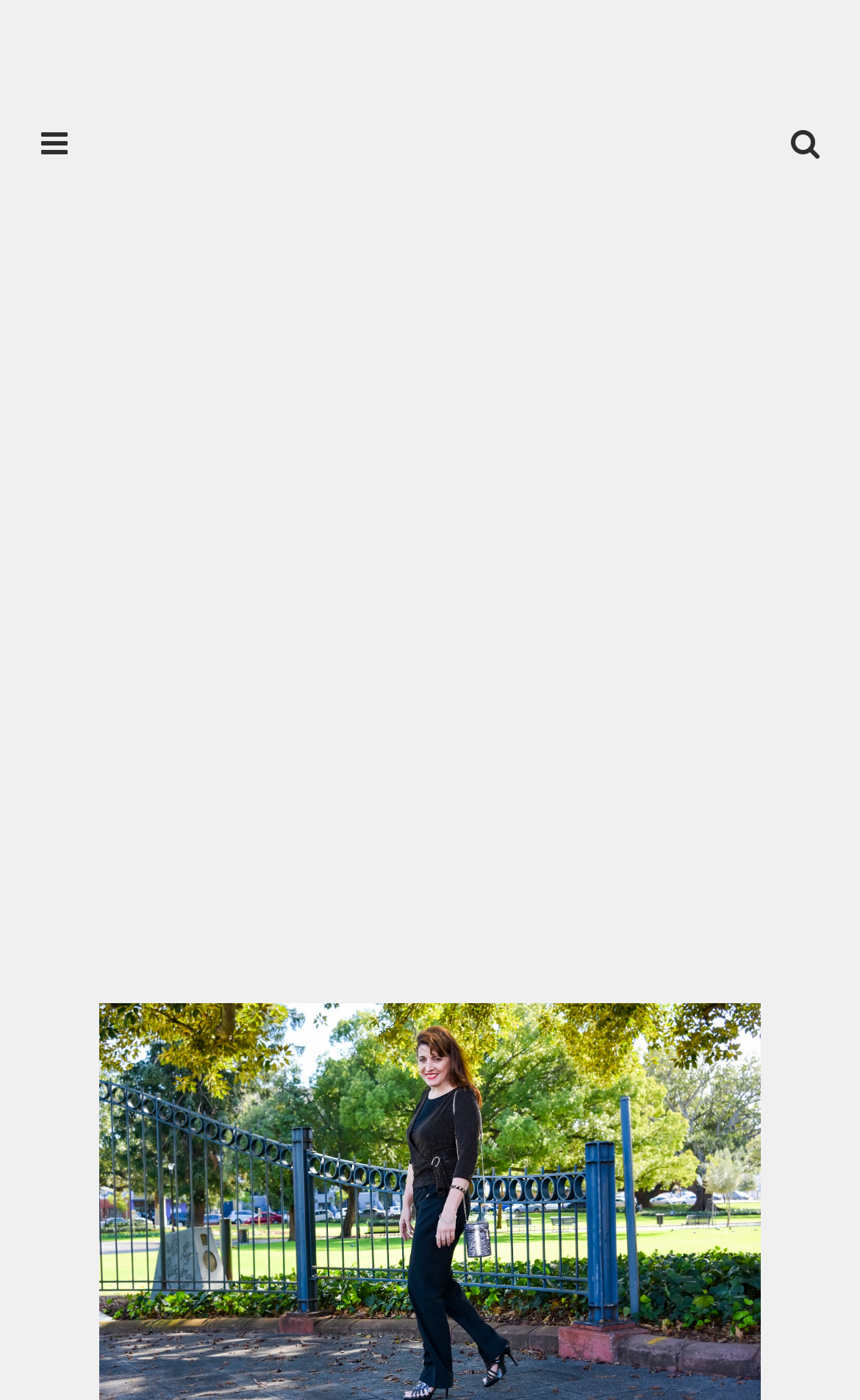Identify the bounding box for the UI element described as: "name="s" placeholder="Search"". The coordinates should be four float numbers between 0 and 1, i.e., [left, top, right, bottom].

[0.146, 0.024, 0.937, 0.055]